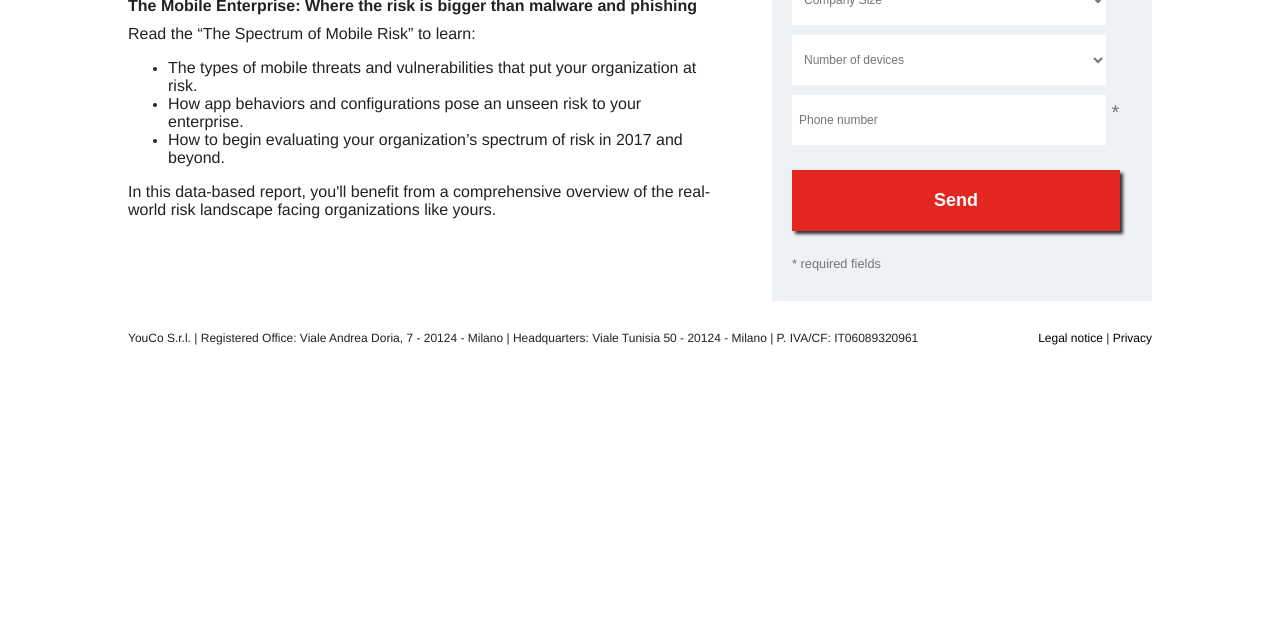Give the bounding box coordinates for the element described by: "Privacy".

[0.869, 0.517, 0.9, 0.539]